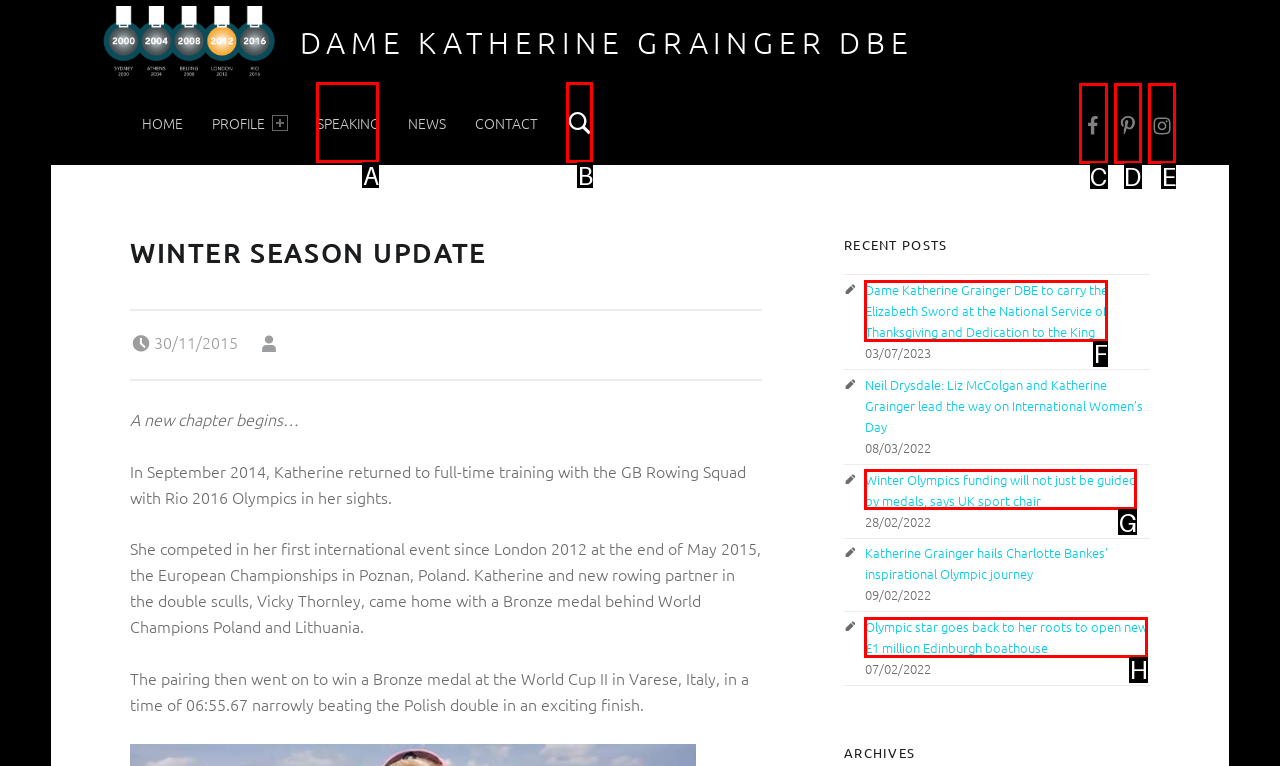Refer to the element description: Katherine’s Instagram Feed and identify the matching HTML element. State your answer with the appropriate letter.

E